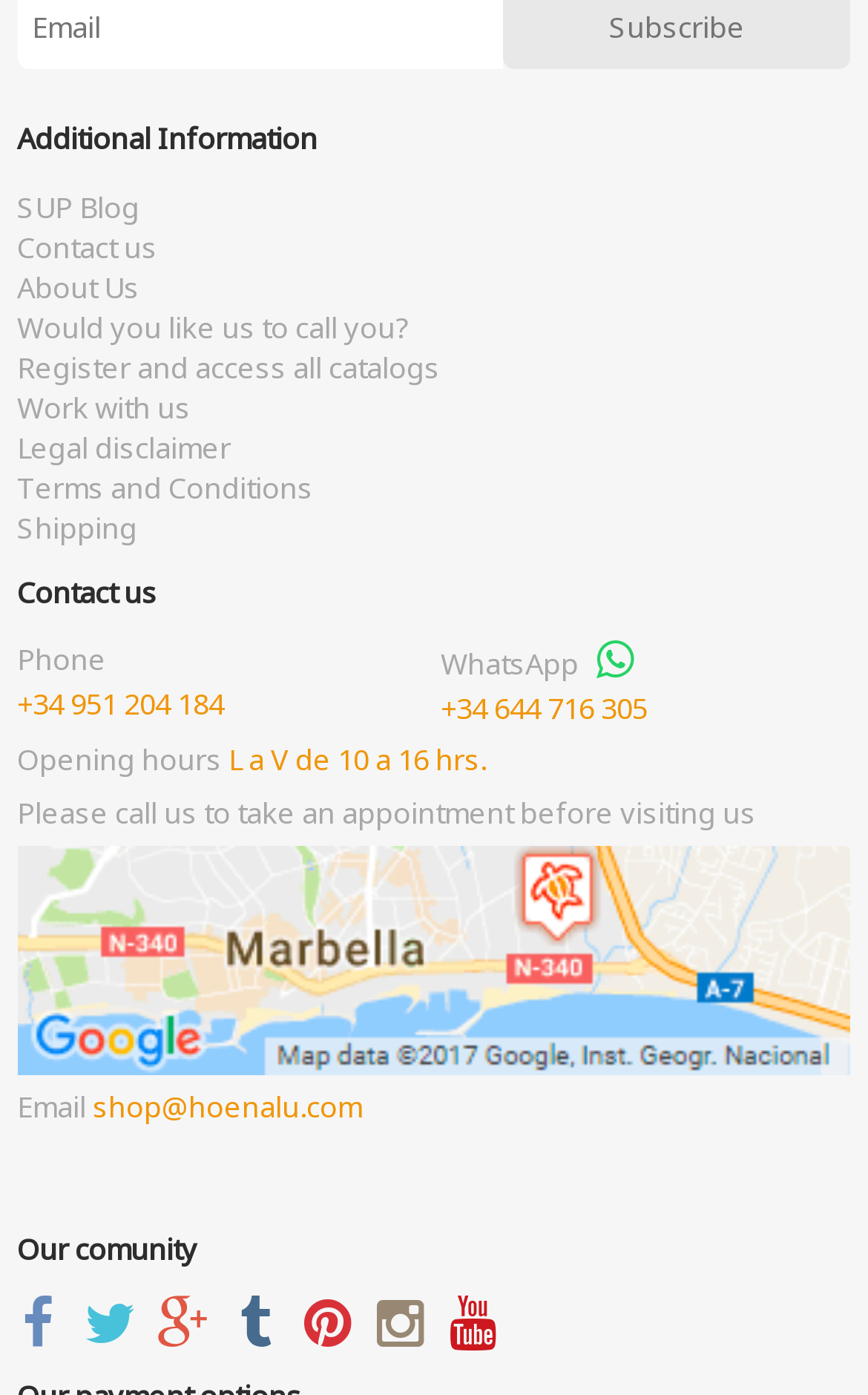Please provide the bounding box coordinates for the element that needs to be clicked to perform the following instruction: "Click on 'SUP Blog'". The coordinates should be given as four float numbers between 0 and 1, i.e., [left, top, right, bottom].

[0.02, 0.134, 0.161, 0.163]